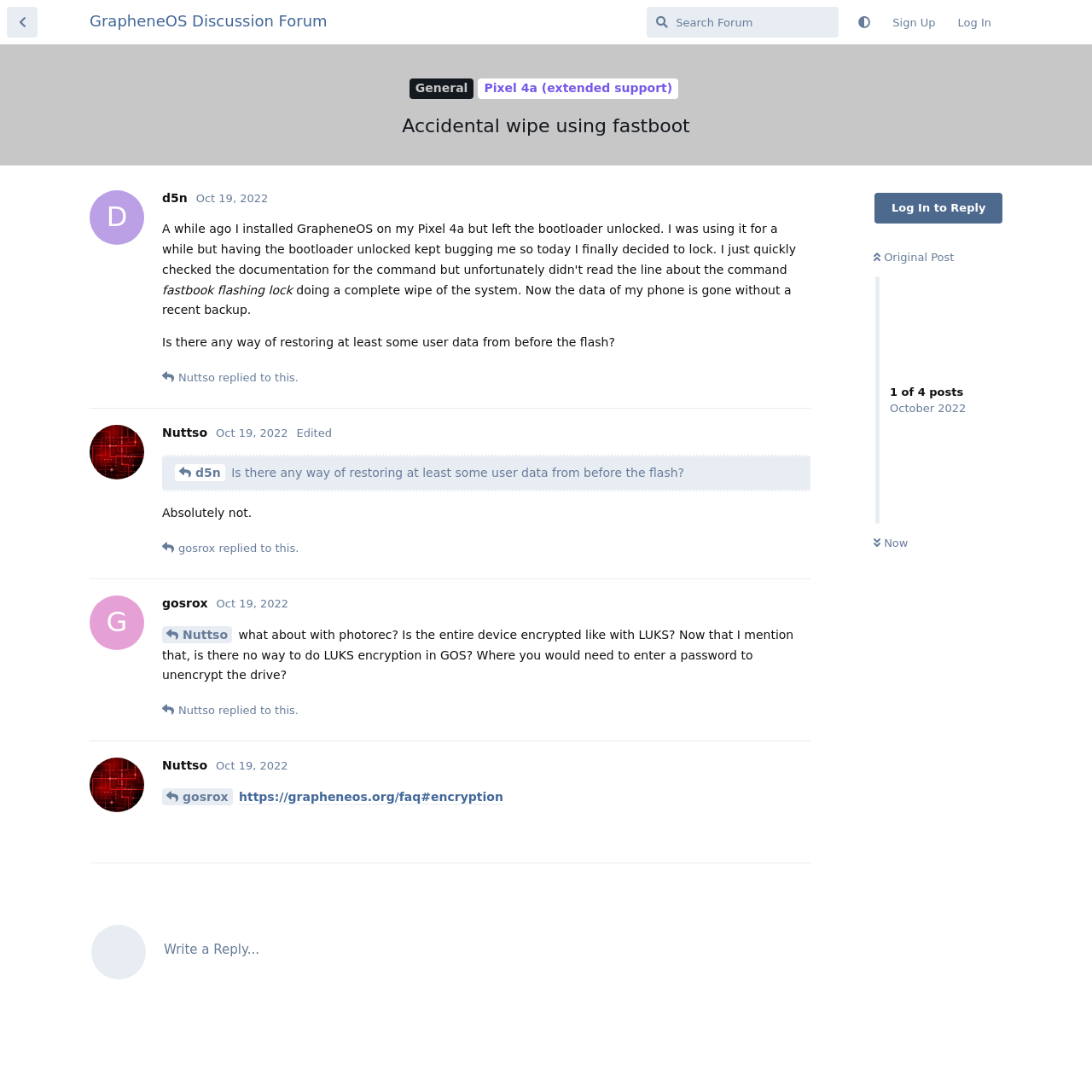Analyze the image and deliver a detailed answer to the question: What is the purpose of the 'Search Forum' button?

I looked at the button labeled 'Search Forum' and determined that its purpose is to allow users to search the forum for specific topics or keywords.